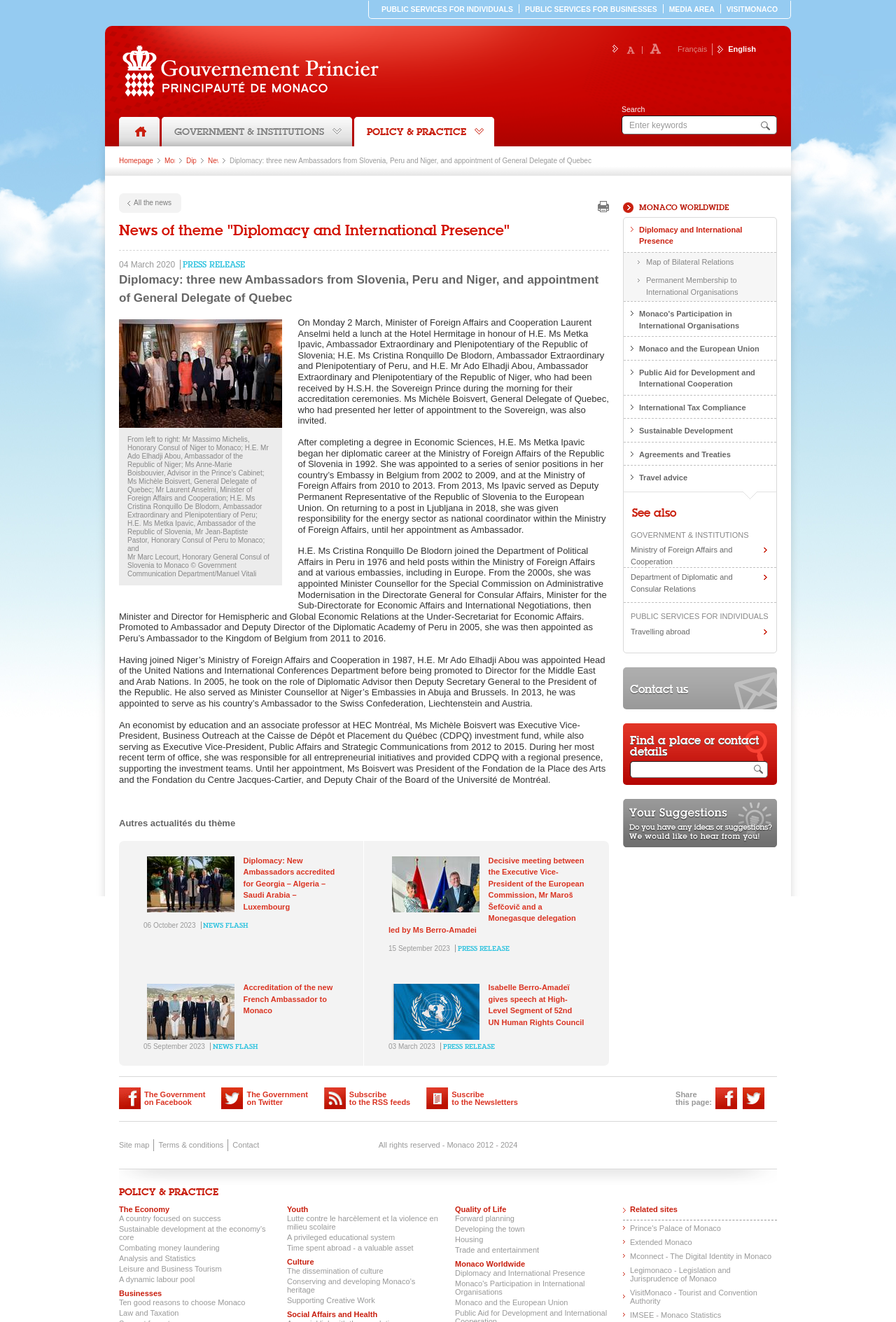Please extract the title of the webpage.

Diplomacy: three new Ambassadors from Slovenia, Peru and Niger, and appointment of General Delegate of Quebec